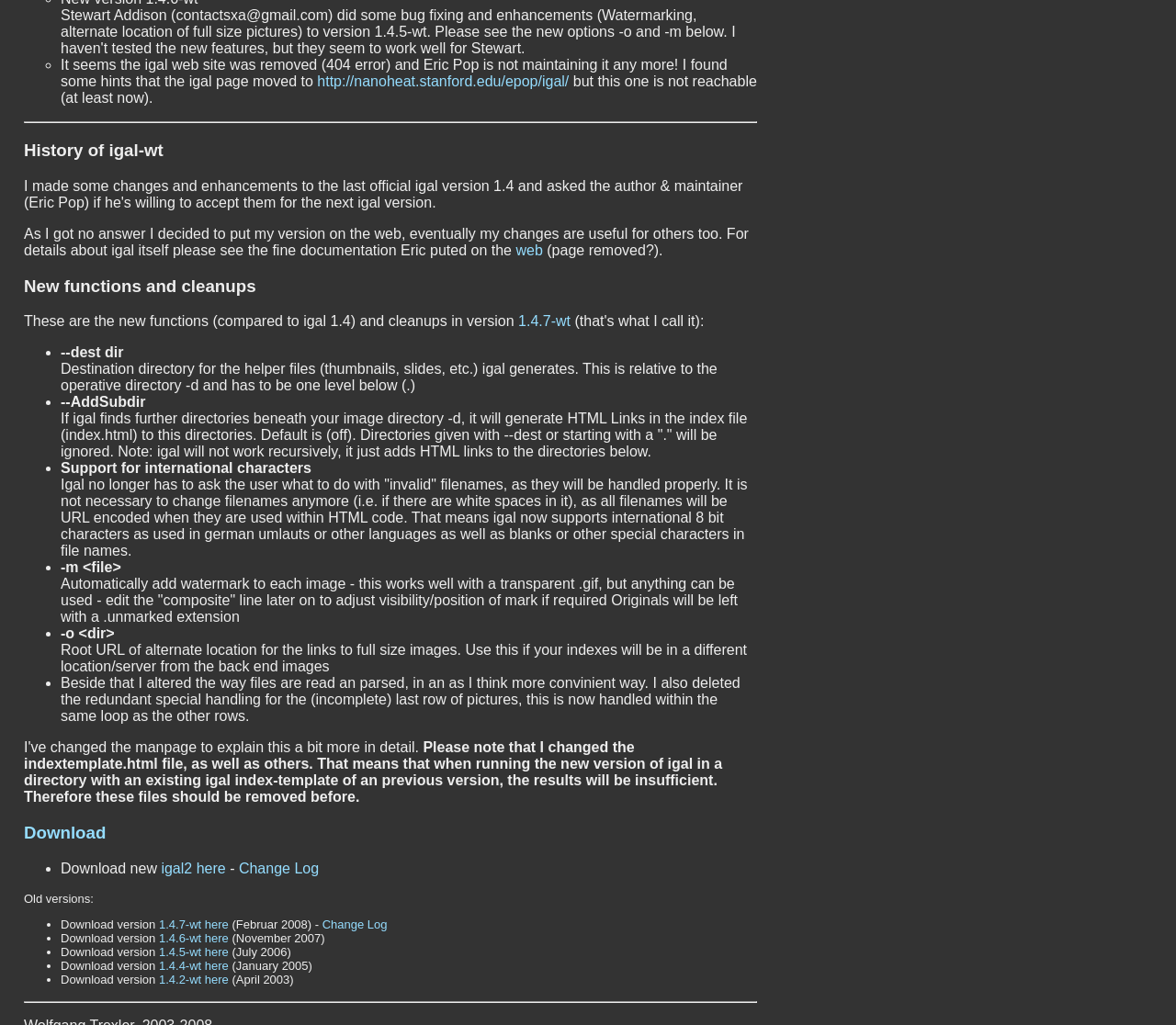Please determine the bounding box of the UI element that matches this description: igal2 here. The coordinates should be given as (top-left x, top-left y, bottom-right x, bottom-right y), with all values between 0 and 1.

[0.137, 0.839, 0.192, 0.855]